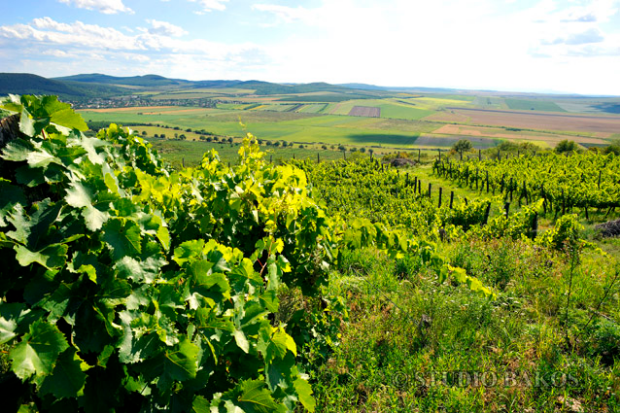Can you give a comprehensive explanation to the question given the content of the image?
How many grapevines are present in the vineyard?

According to the caption, the vineyard has 5,000 grapevines, primarily consisting of Furmint and Hárslevelü varieties, which thrive in the region's unique environment.